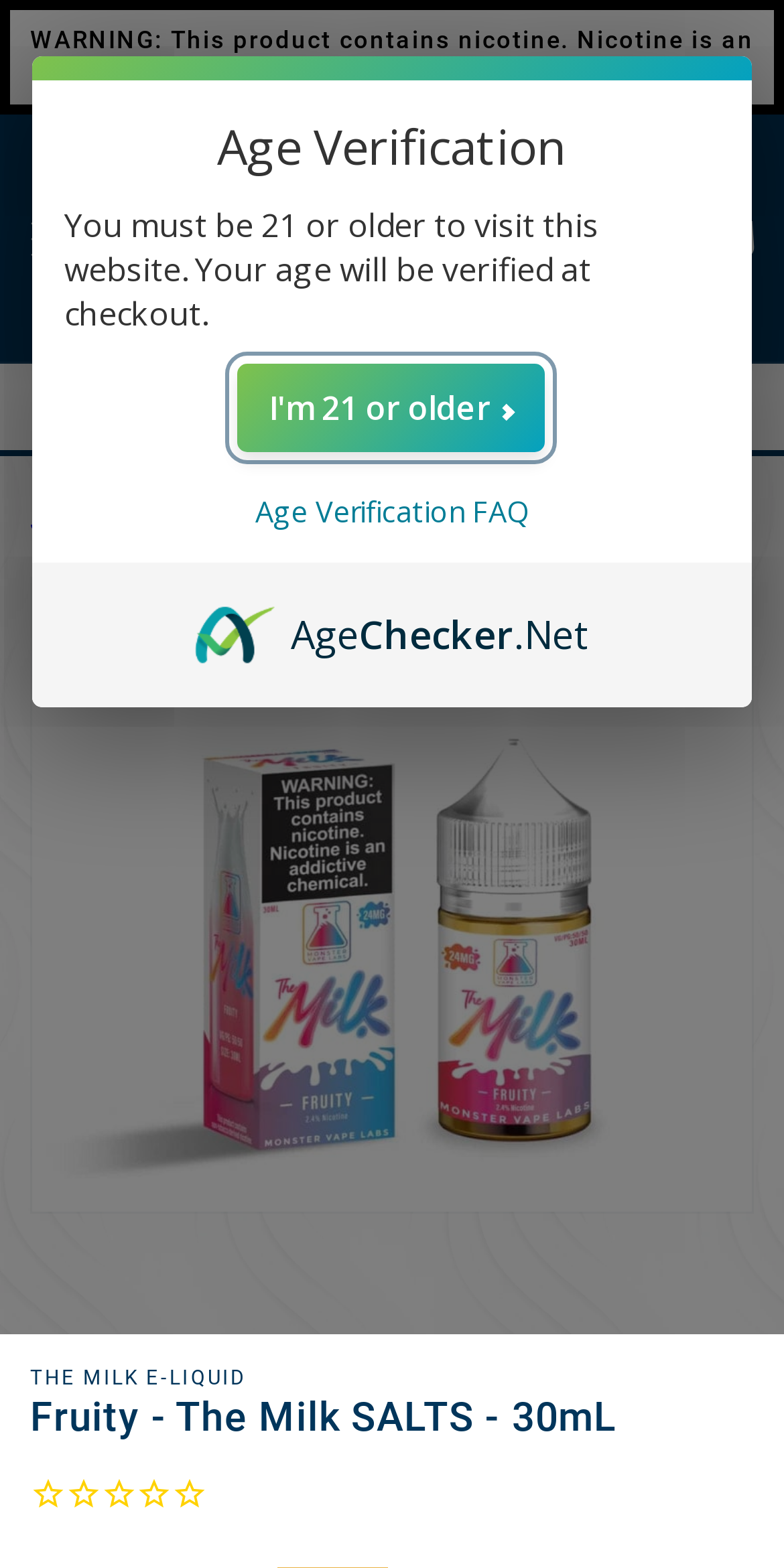What is the warning message on the webpage?
Using the image as a reference, answer the question in detail.

The warning message is located in the 'Announcement' region at the top of the webpage, and it states 'WARNING: This product contains nicotine. Nicotine is an addictive chemical.'